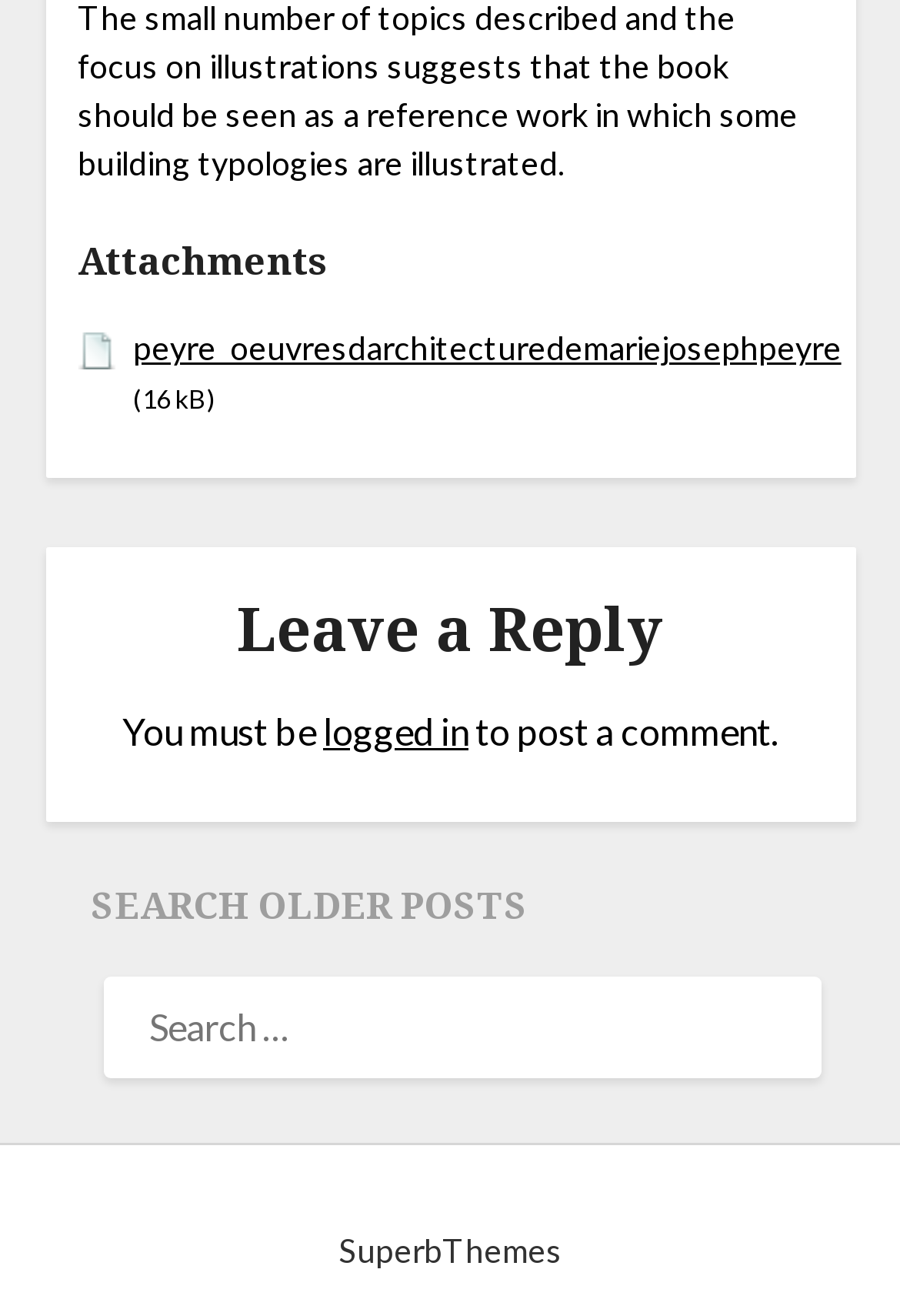Using the description: "name="s" placeholder="Search …"", determine the UI element's bounding box coordinates. Ensure the coordinates are in the format of four float numbers between 0 and 1, i.e., [left, top, right, bottom].

[0.114, 0.742, 0.912, 0.819]